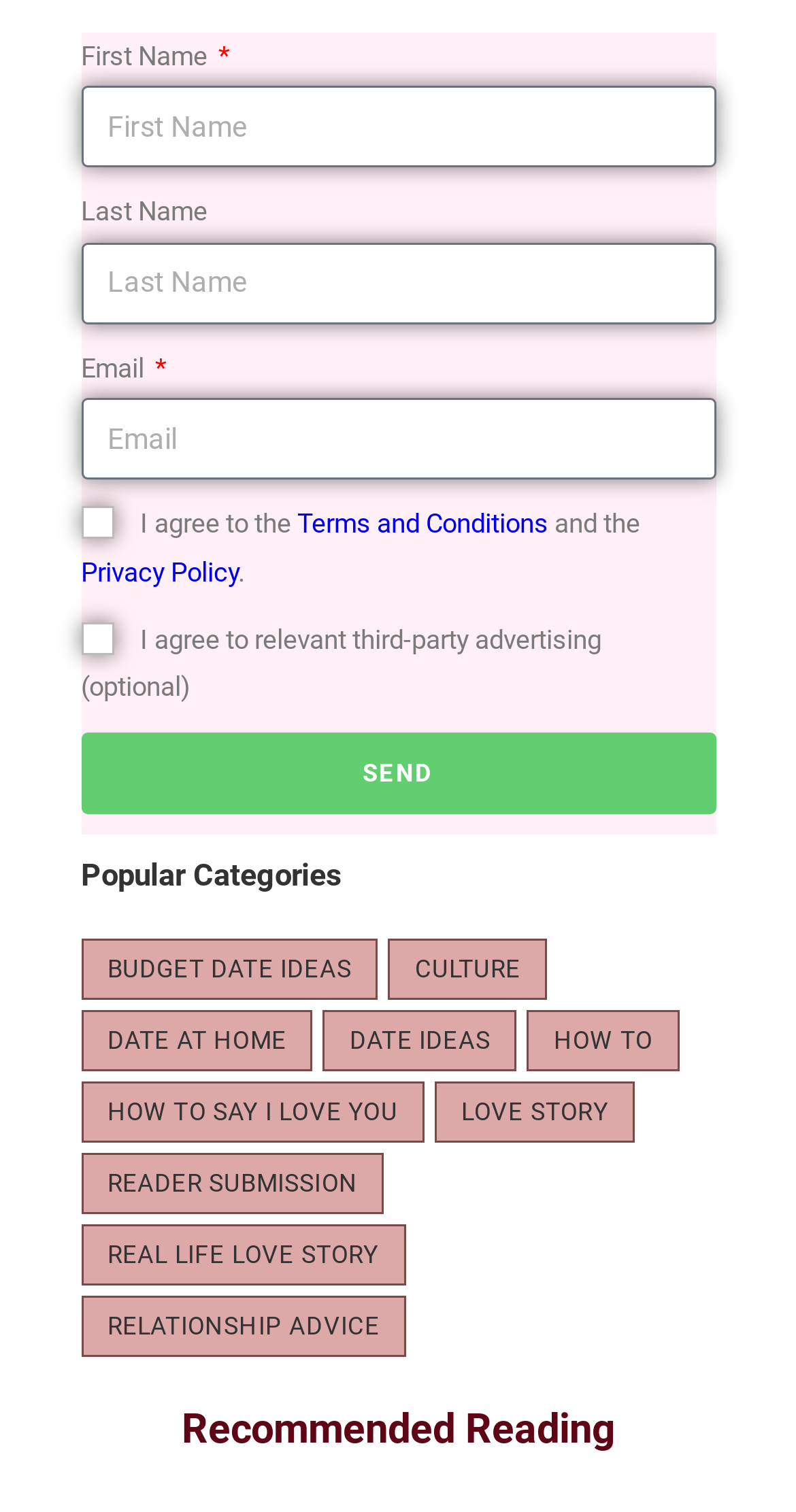Please provide a comprehensive answer to the question based on the screenshot: What is the first field to fill in the form?

The first field to fill in the form is 'First Name' because it is the first input field in the form, indicated by the StaticText 'First Name' and the textbox 'First Name *' required: True.